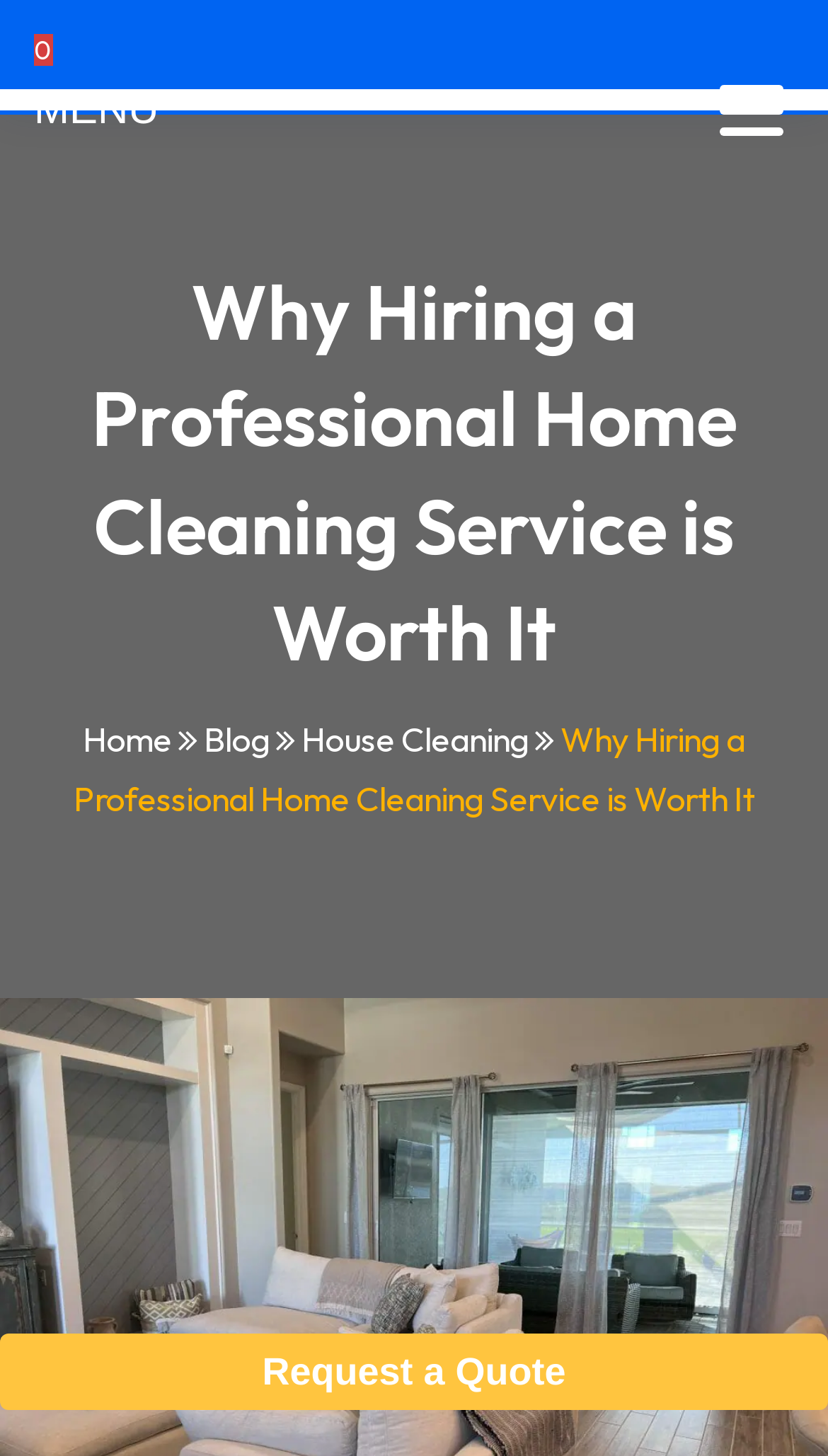Is there a menu on the page?
From the details in the image, provide a complete and detailed answer to the question.

I found a link element with the text 'MENU', which suggests that there is a menu on the page that can be accessed by clicking on this link.